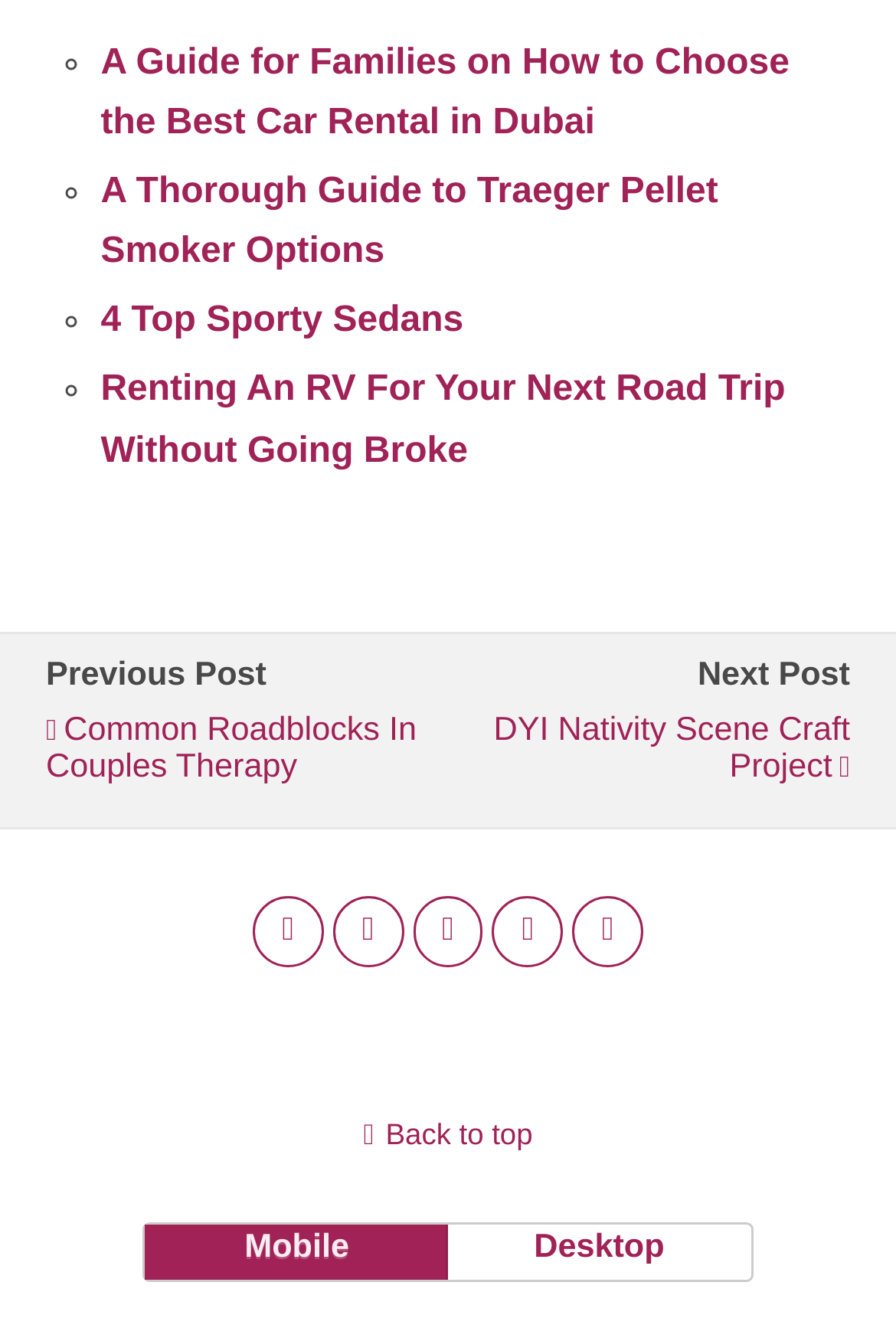Please specify the bounding box coordinates of the clickable section necessary to execute the following command: "Click the link to DIY nativity scene craft project".

[0.509, 0.523, 0.949, 0.606]